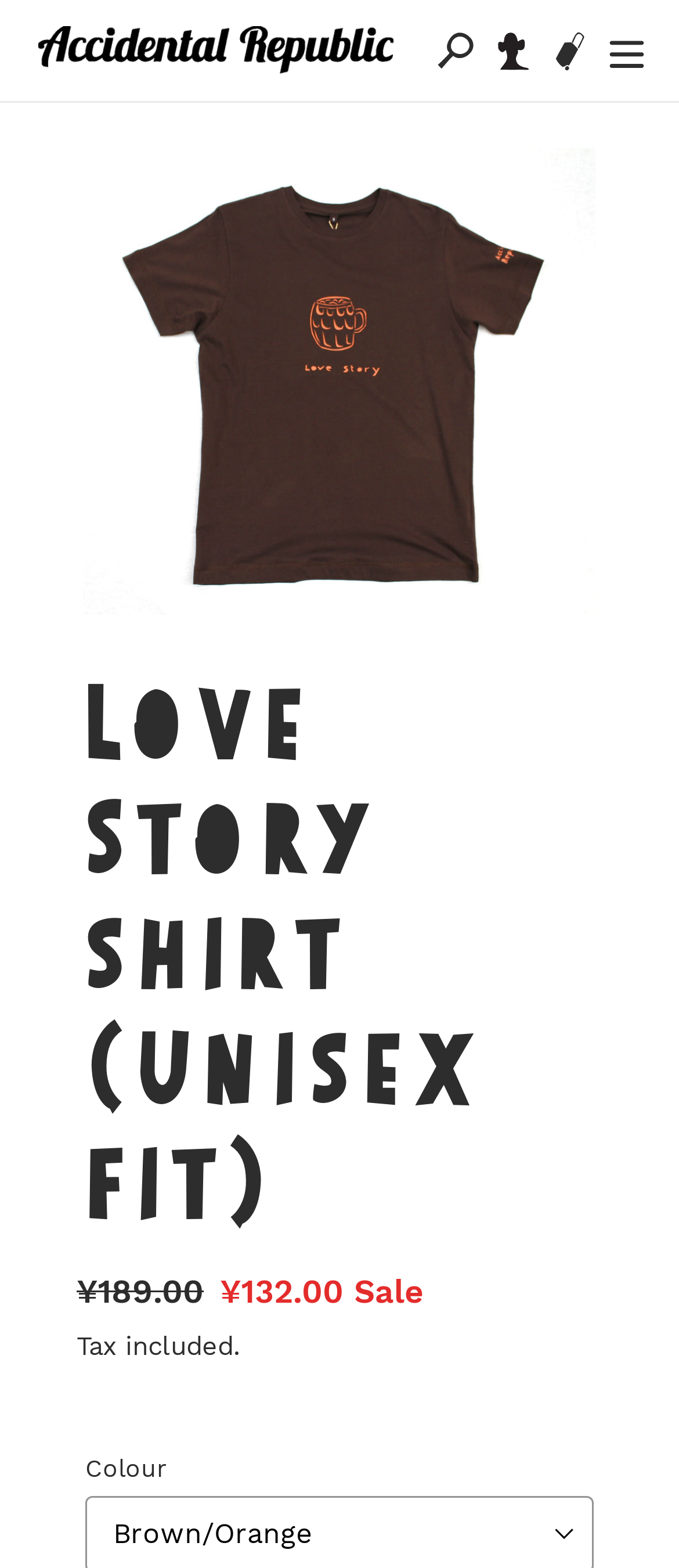What is the brand name of the shirt? From the image, respond with a single word or brief phrase.

Accidental Republic